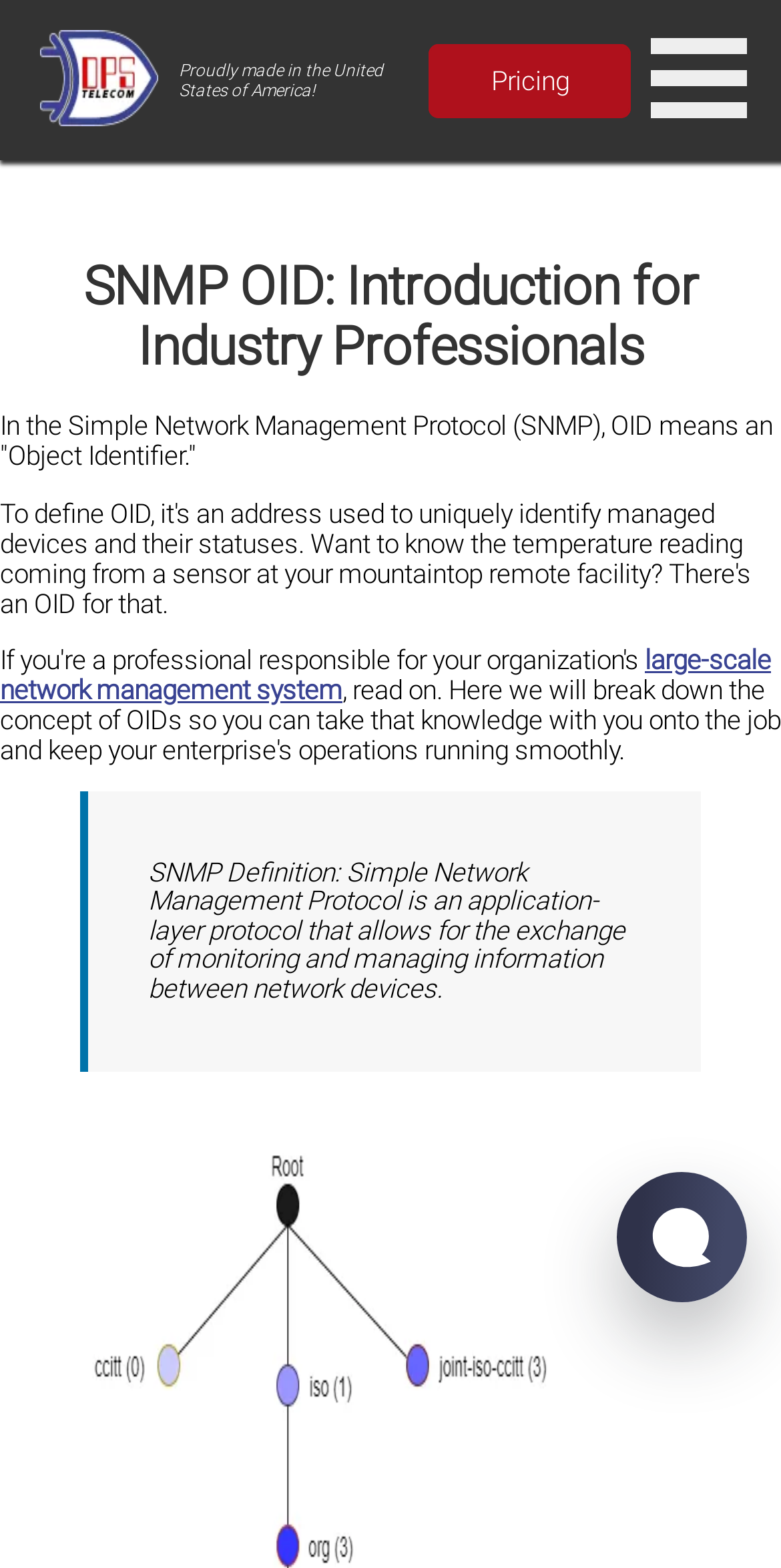Please provide a one-word or short phrase answer to the question:
What is the company name associated with the logo?

DPS Telecom Fresno